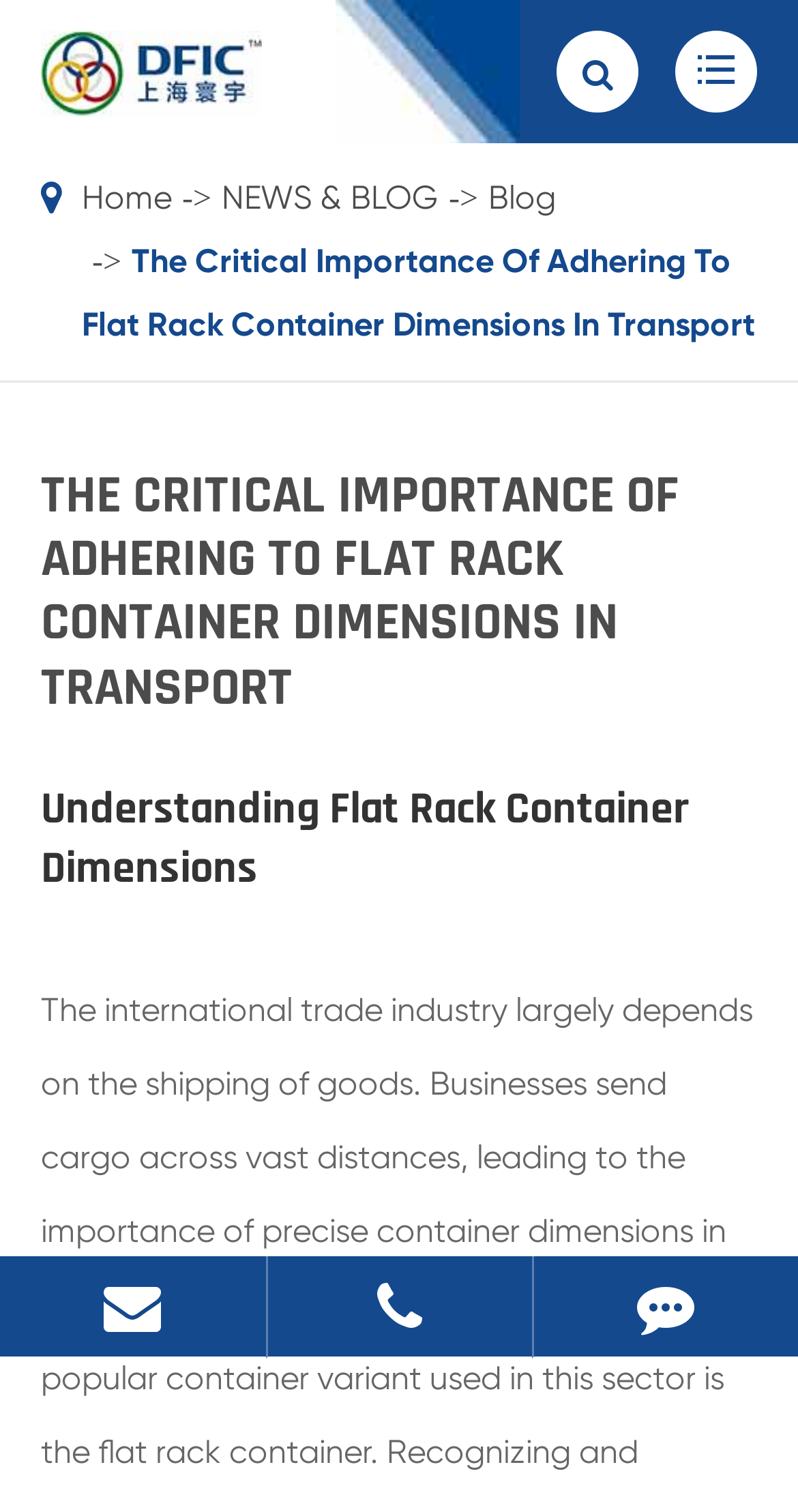Can you pinpoint the bounding box coordinates for the clickable element required for this instruction: "read news and blog"? The coordinates should be four float numbers between 0 and 1, i.e., [left, top, right, bottom].

[0.278, 0.118, 0.55, 0.143]